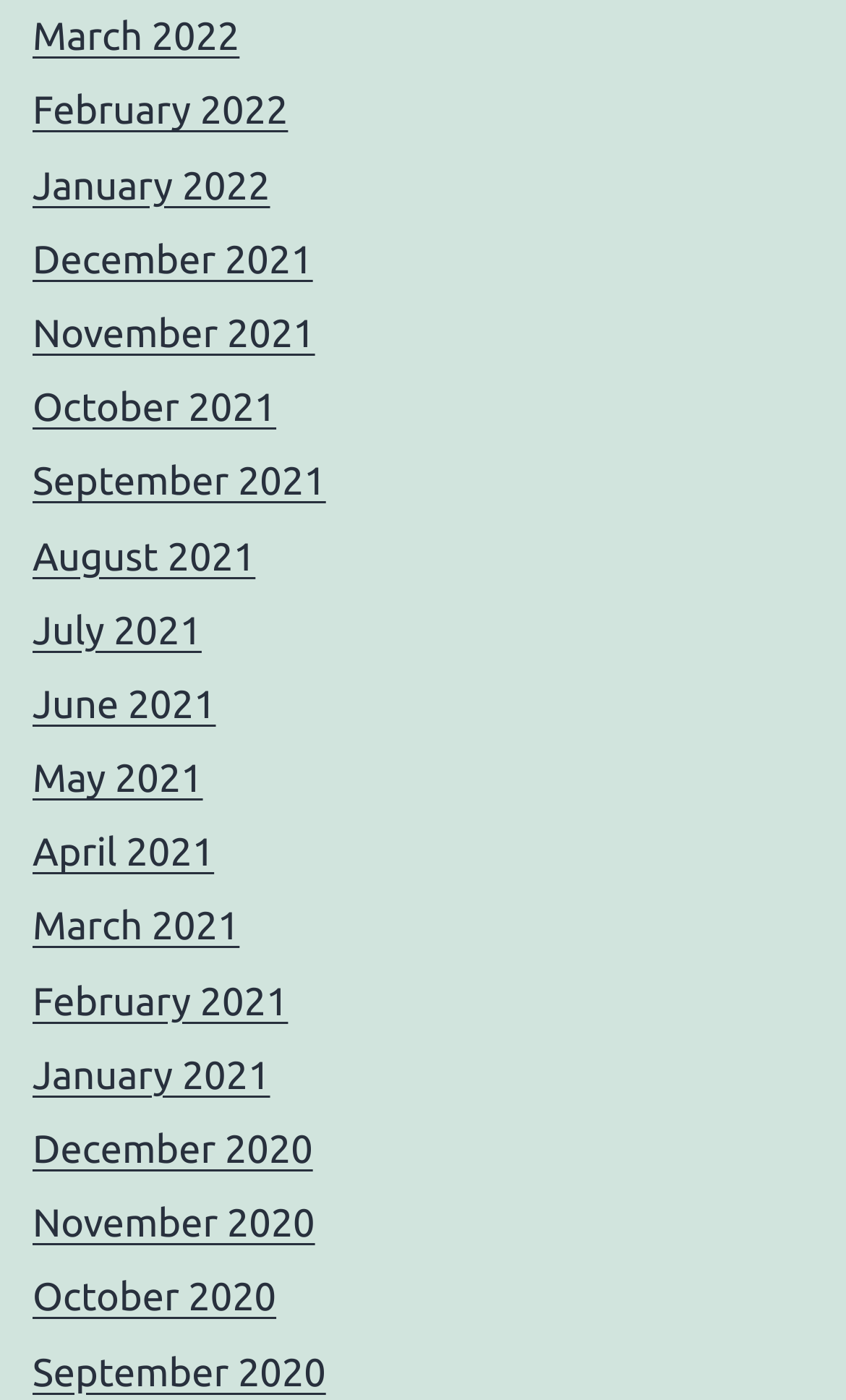Show the bounding box coordinates for the HTML element described as: "December 2021".

[0.038, 0.17, 0.37, 0.201]